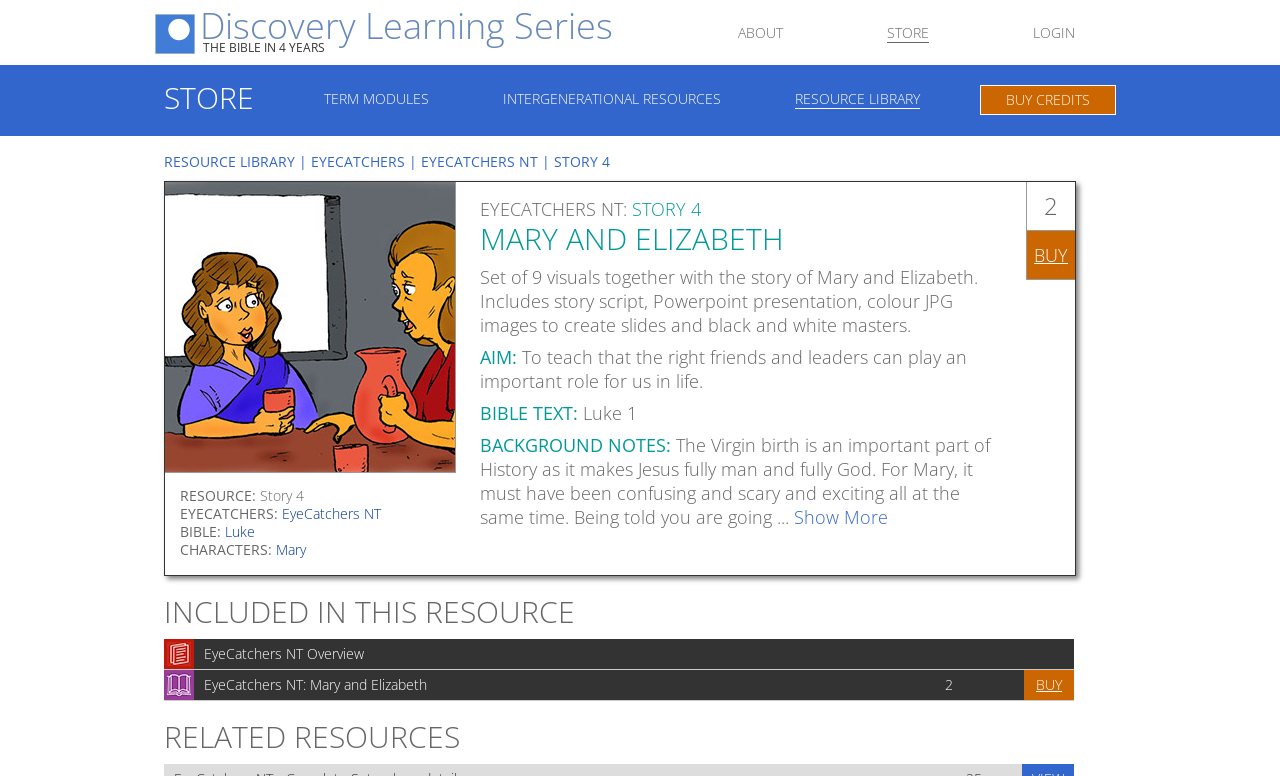Locate the bounding box coordinates of the UI element described by: "Mary". Provide the coordinates as four float numbers between 0 and 1, formatted as [left, top, right, bottom].

[0.216, 0.696, 0.239, 0.72]